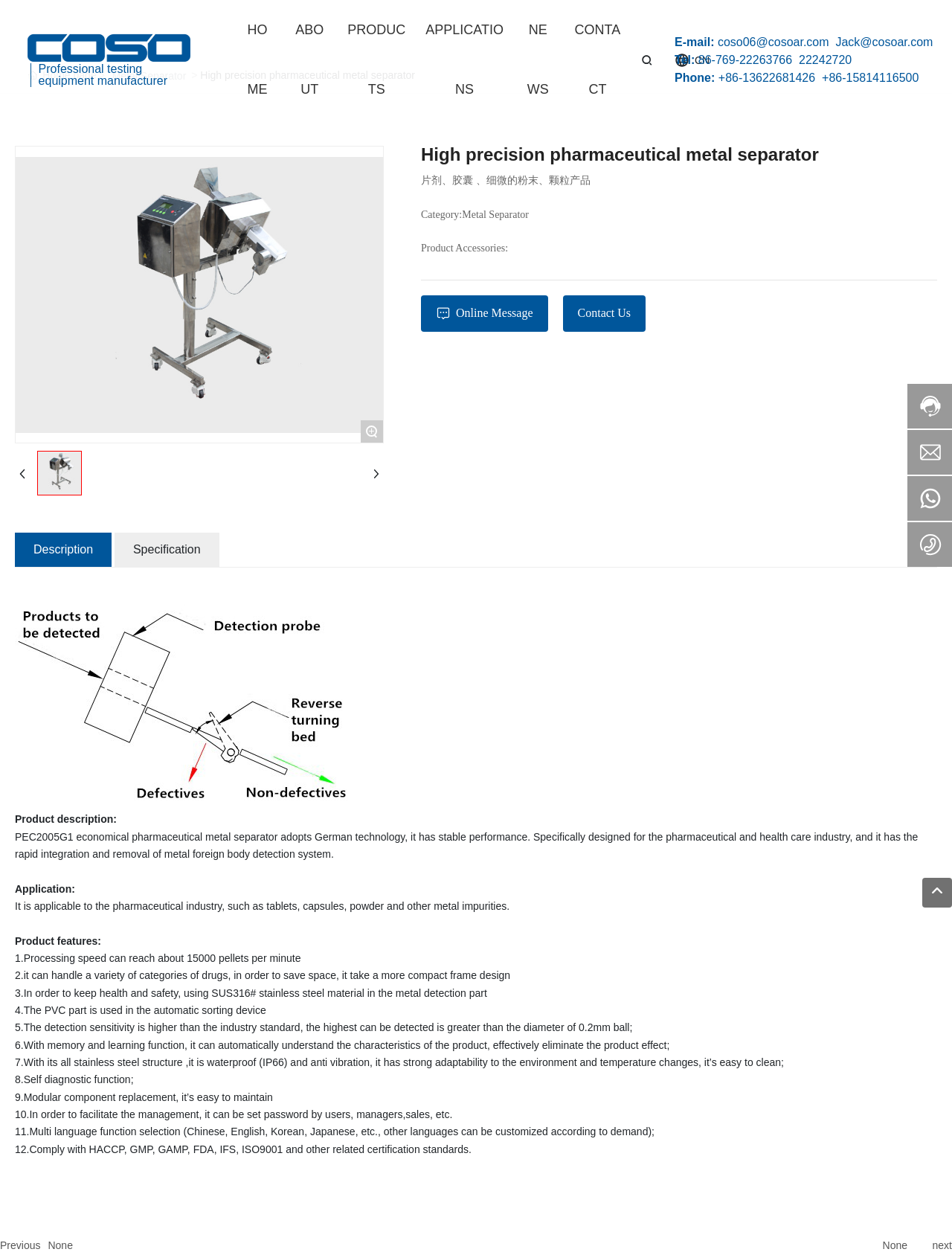Answer this question using a single word or a brief phrase:
What is the purpose of the product?

pharmaceutical metal separator